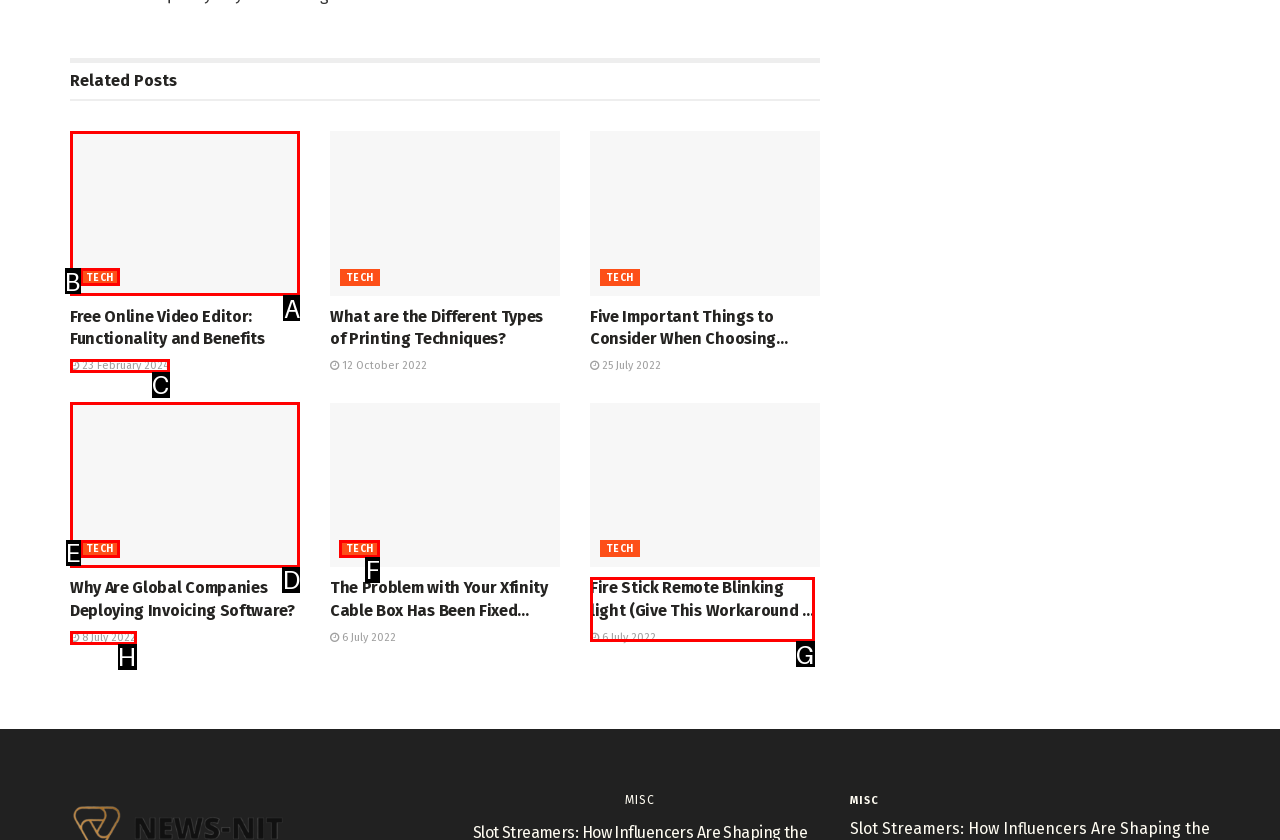Identify the letter of the option to click in order to Explore 'Fire Stick Remote Blinking light (Give This Workaround a Shot First!)'. Answer with the letter directly.

G